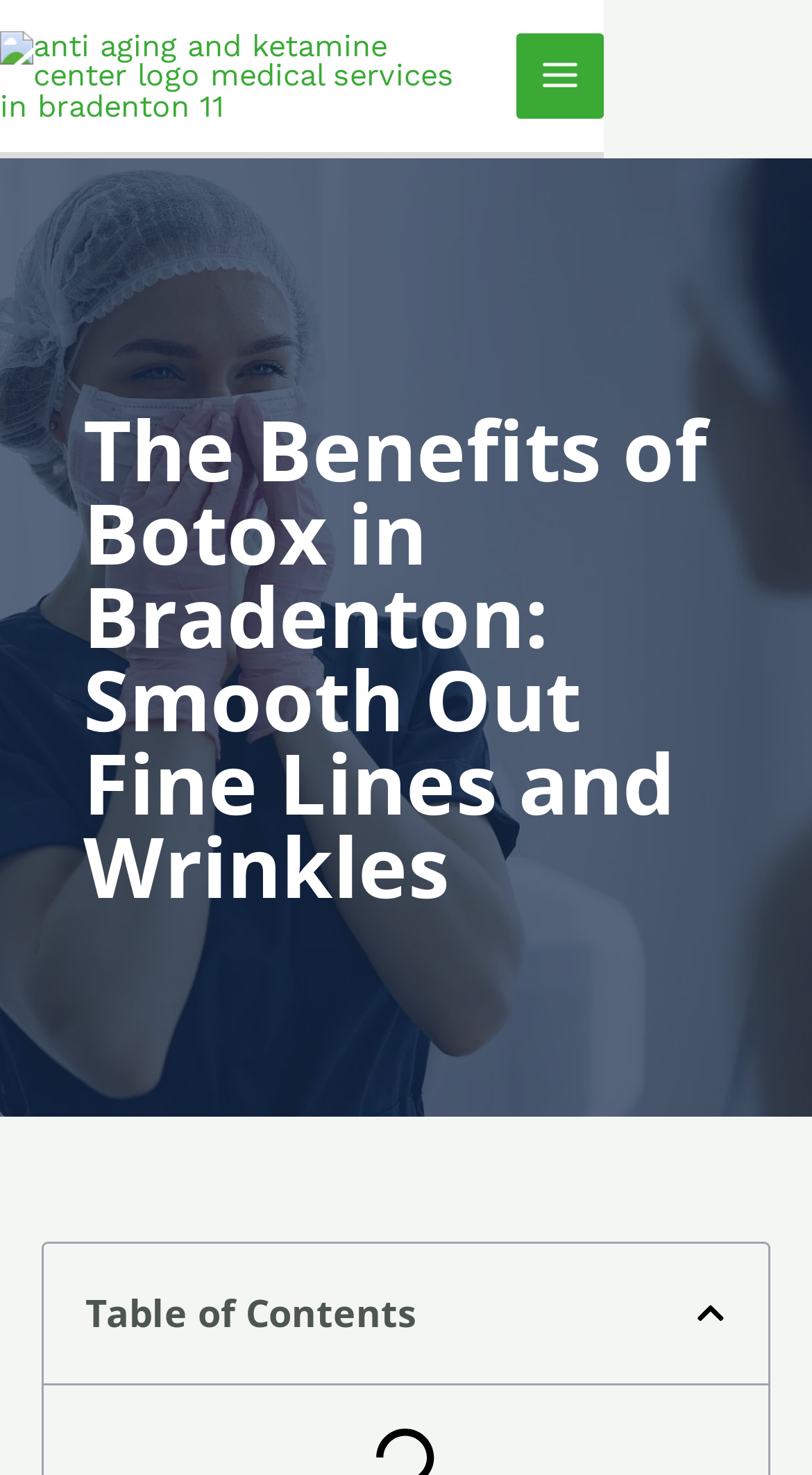Given the description of a UI element: "Current Events Weekly Broadcast", identify the bounding box coordinates of the matching element in the webpage screenshot.

None